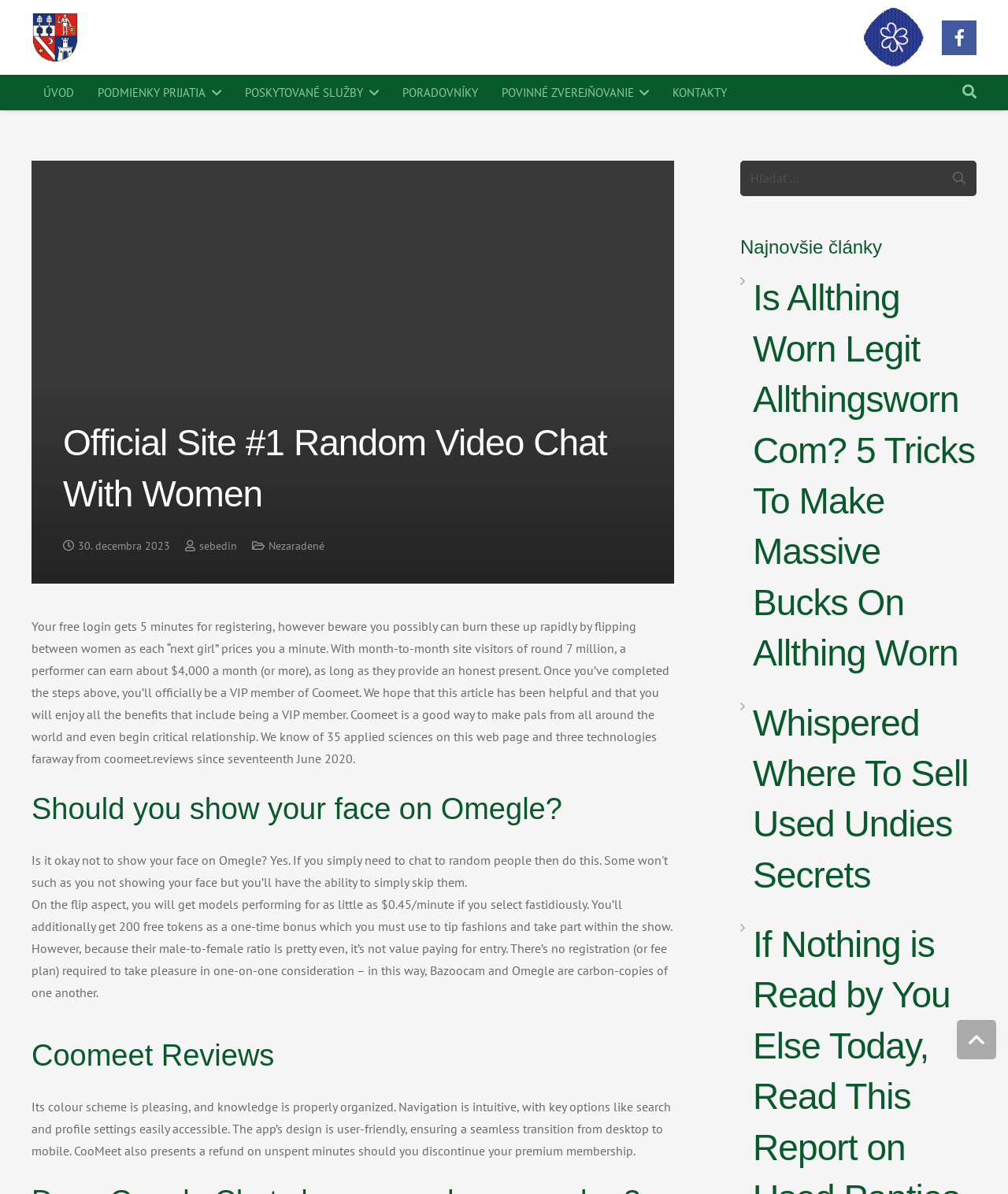Kindly respond to the following question with a single word or a brief phrase: 
What is the benefit of being a VIP member?

Enjoy all the benefits